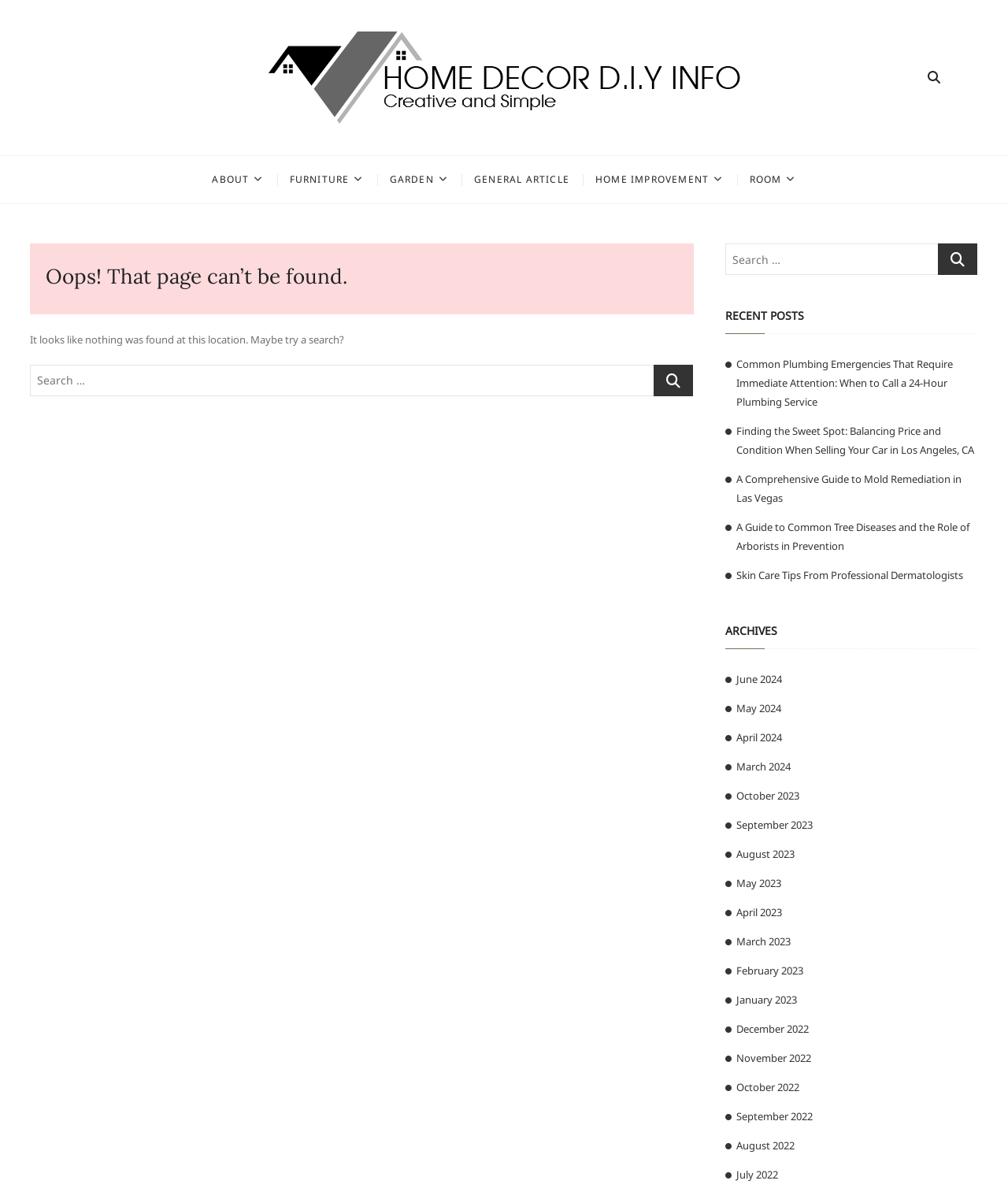Please pinpoint the bounding box coordinates for the region I should click to adhere to this instruction: "Search for something".

[0.03, 0.304, 0.688, 0.33]